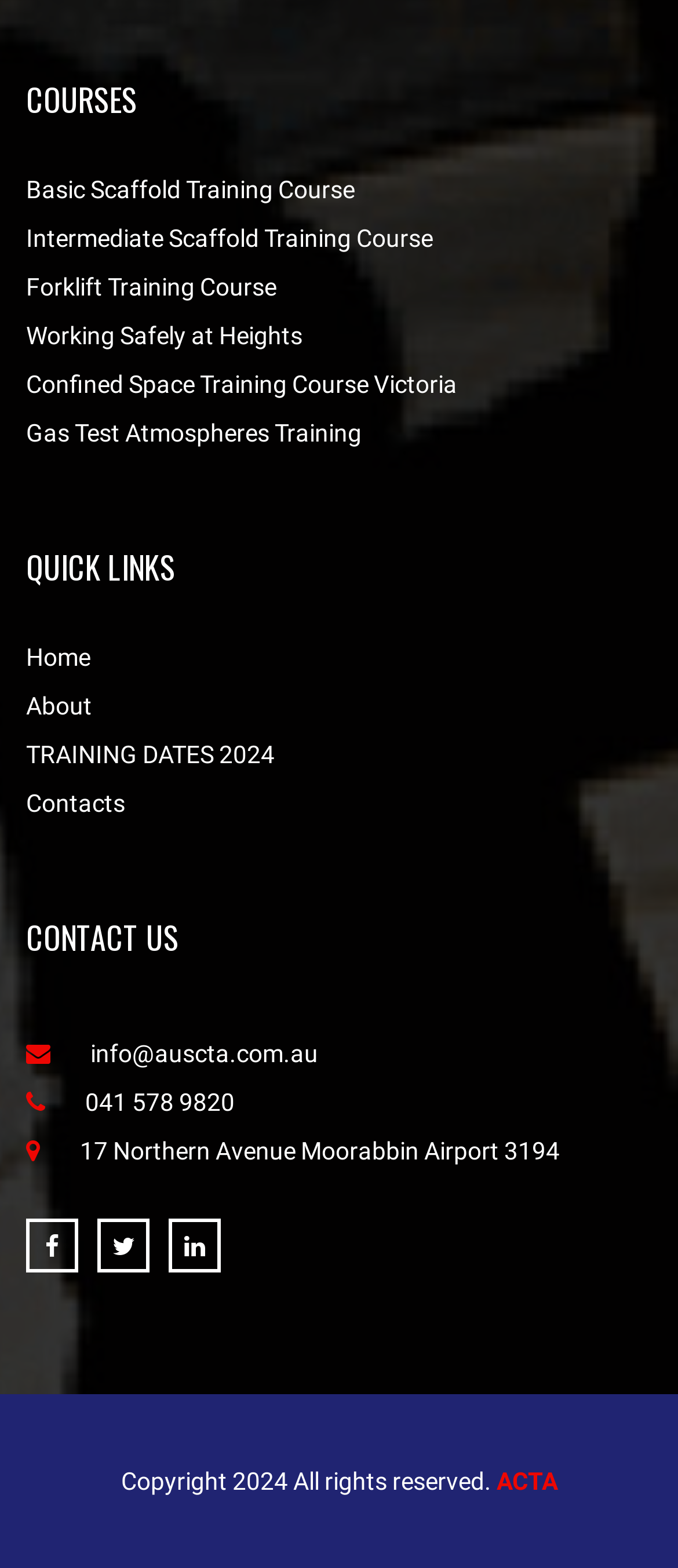What is the last quick link?
Answer the question in a detailed and comprehensive manner.

I looked at the links under the 'QUICK LINKS' heading and found that the last link is 'Contacts'.